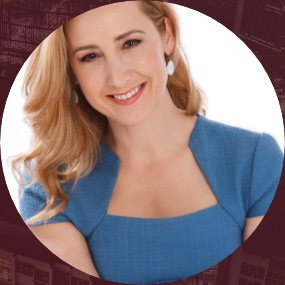Carefully observe the image and respond to the question with a detailed answer:
What is the dominant color of the woman's dress?

The caption describes the woman as wearing a 'sophisticated blue dress', which indicates that blue is the primary color of the dress.